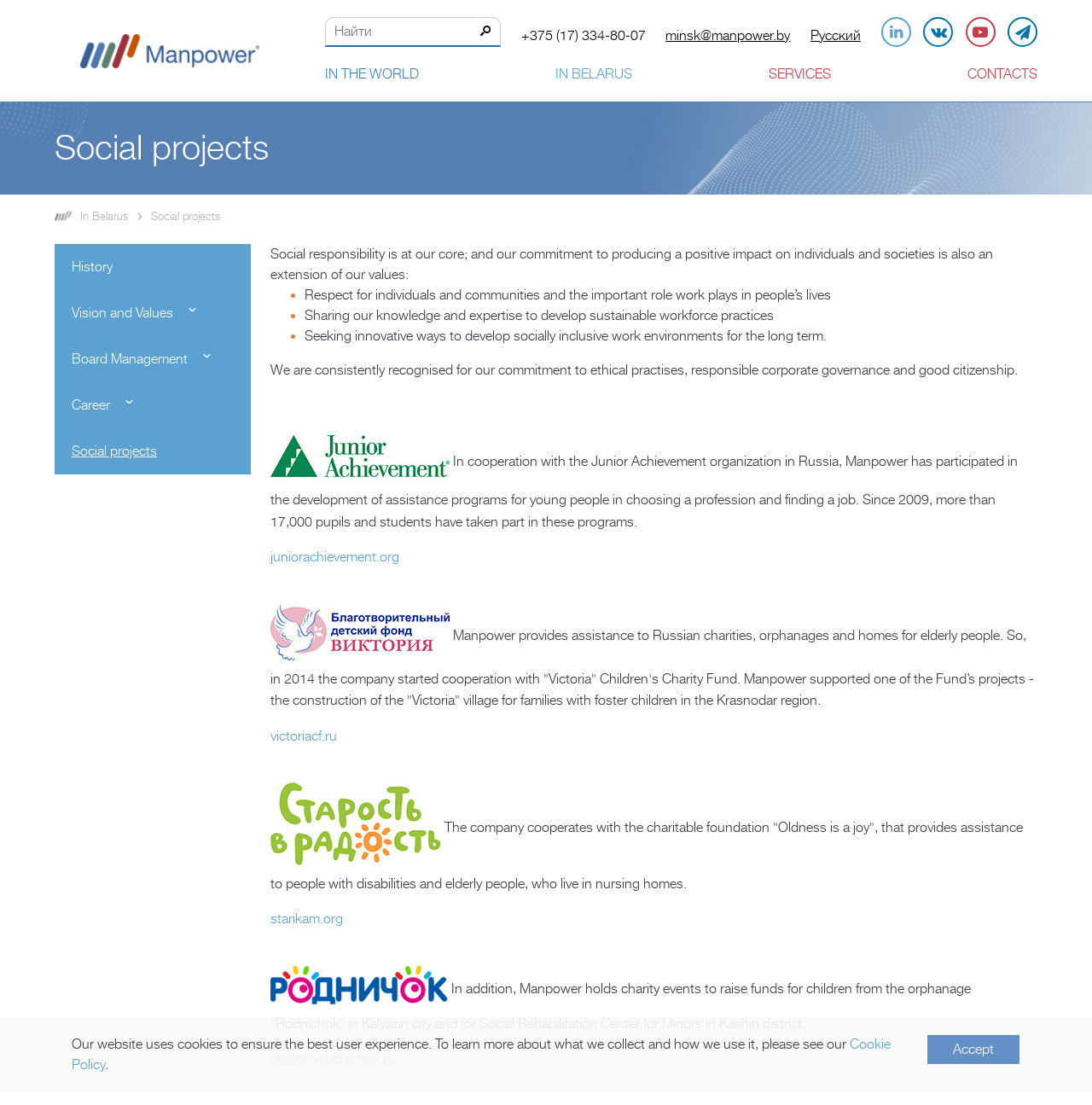Based on the element description In the world, identify the bounding box of the UI element in the given webpage screenshot. The coordinates should be in the format (top-left x, top-left y, bottom-right x, bottom-right y) and must be between 0 and 1.

[0.297, 0.06, 0.383, 0.074]